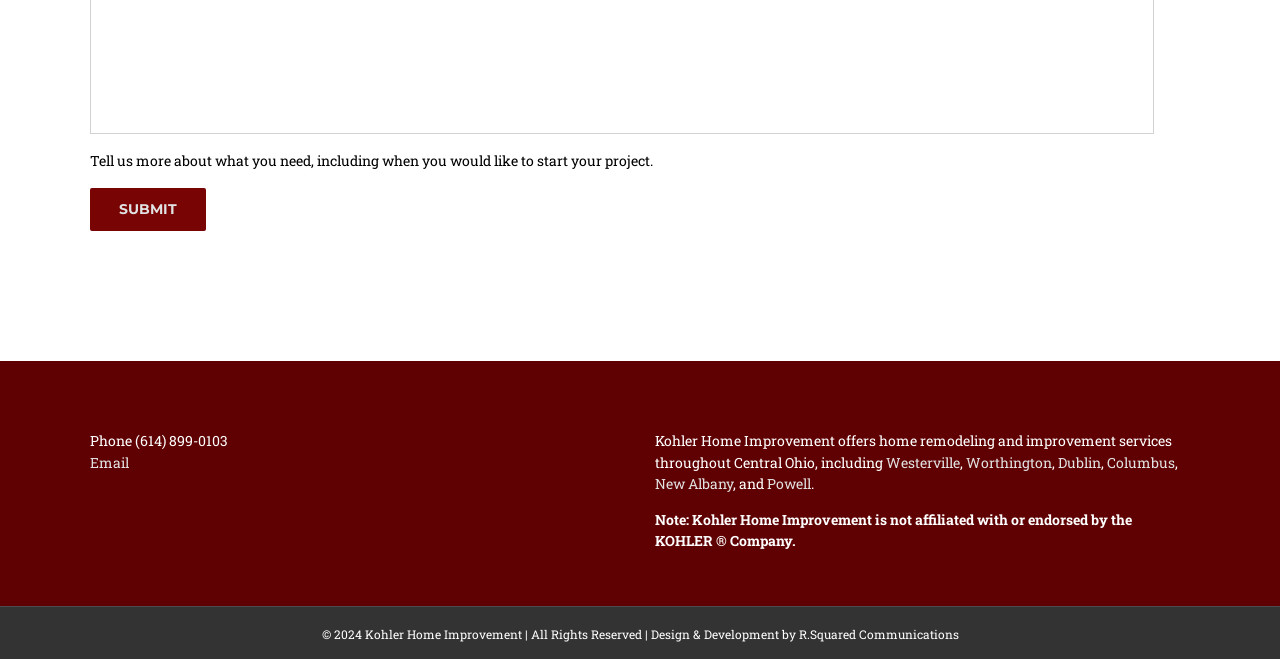Please find the bounding box coordinates in the format (top-left x, top-left y, bottom-right x, bottom-right y) for the given element description. Ensure the coordinates are floating point numbers between 0 and 1. Description: Worthington

[0.755, 0.687, 0.822, 0.715]